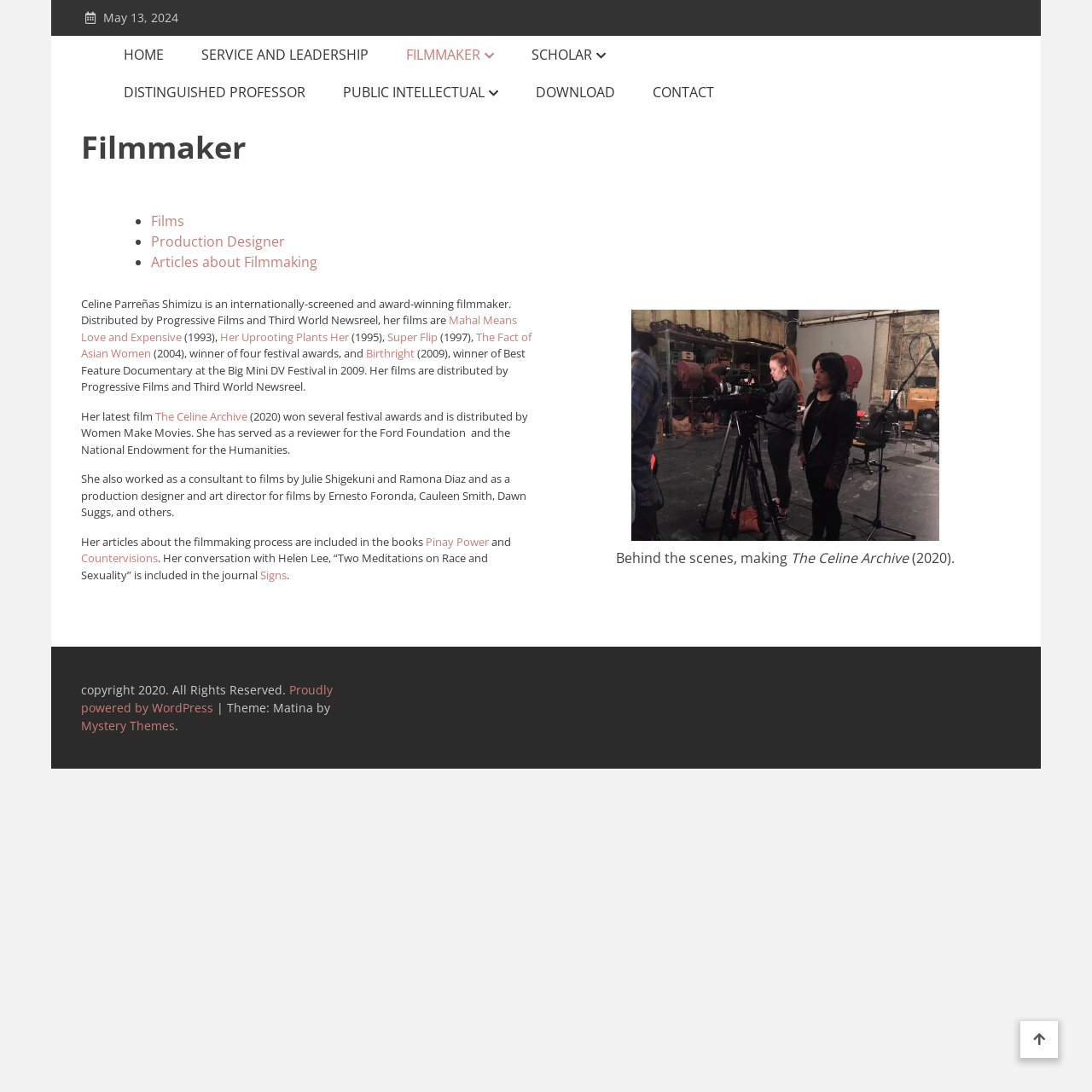Bounding box coordinates are given in the format (top-left x, top-left y, bottom-right x, bottom-right y). All values should be floating point numbers between 0 and 1. Provide the bounding box coordinate for the UI element described as: Filmmaker

[0.372, 0.041, 0.452, 0.059]